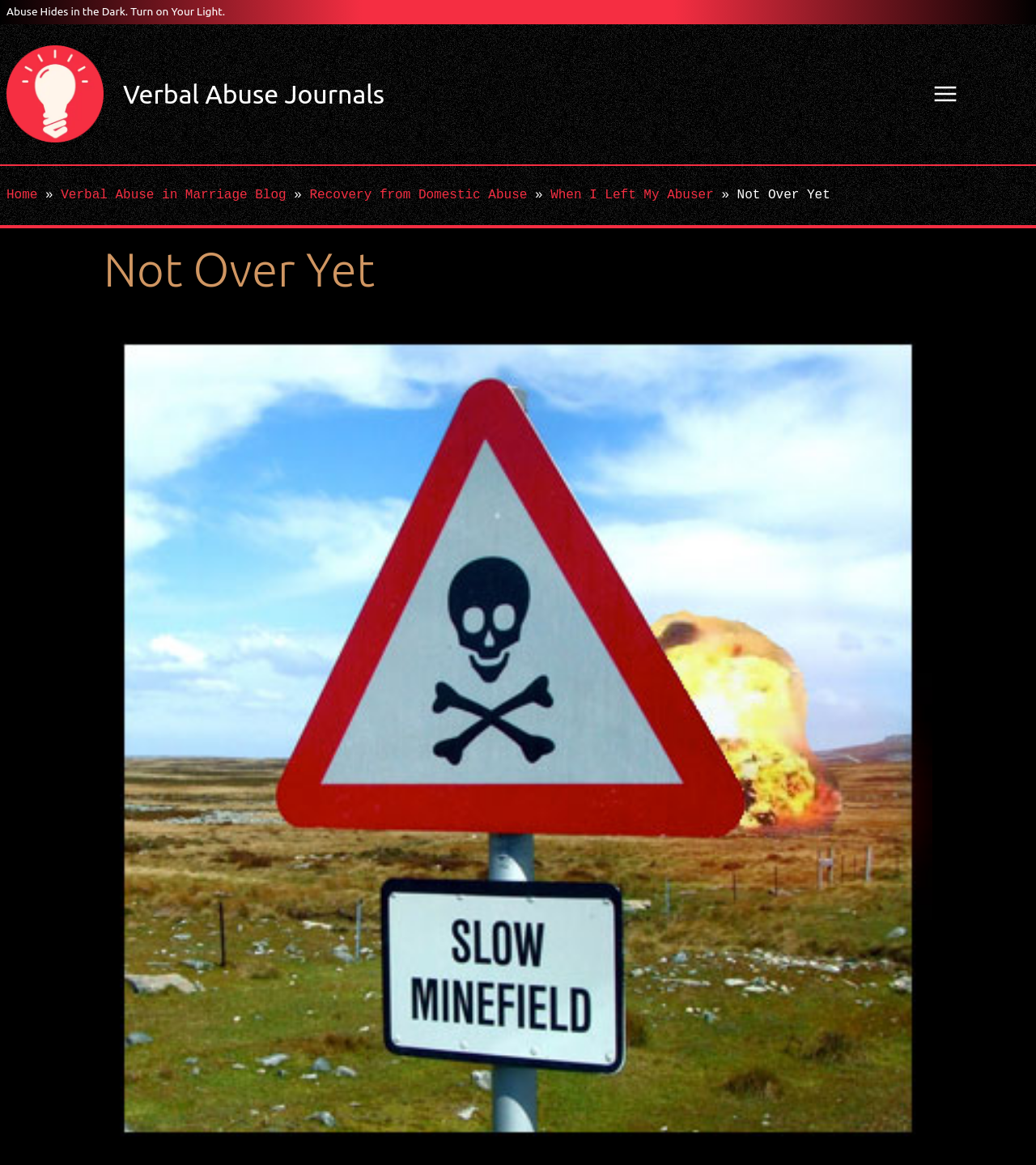What is the theme of this webpage?
Look at the image and answer the question with a single word or phrase.

Abuse recovery